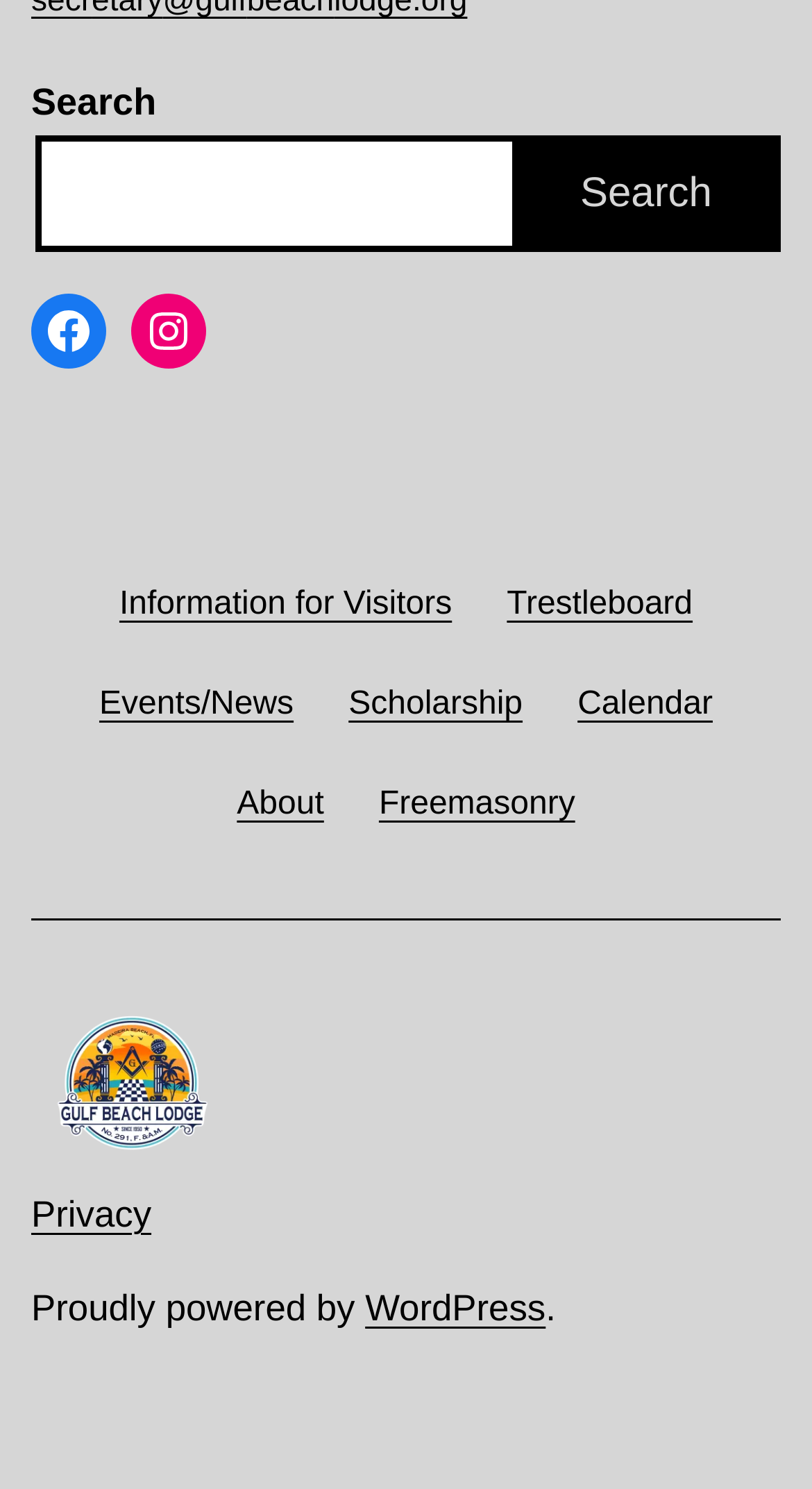Pinpoint the bounding box coordinates of the element you need to click to execute the following instruction: "View recent posts". The bounding box should be represented by four float numbers between 0 and 1, in the format [left, top, right, bottom].

None